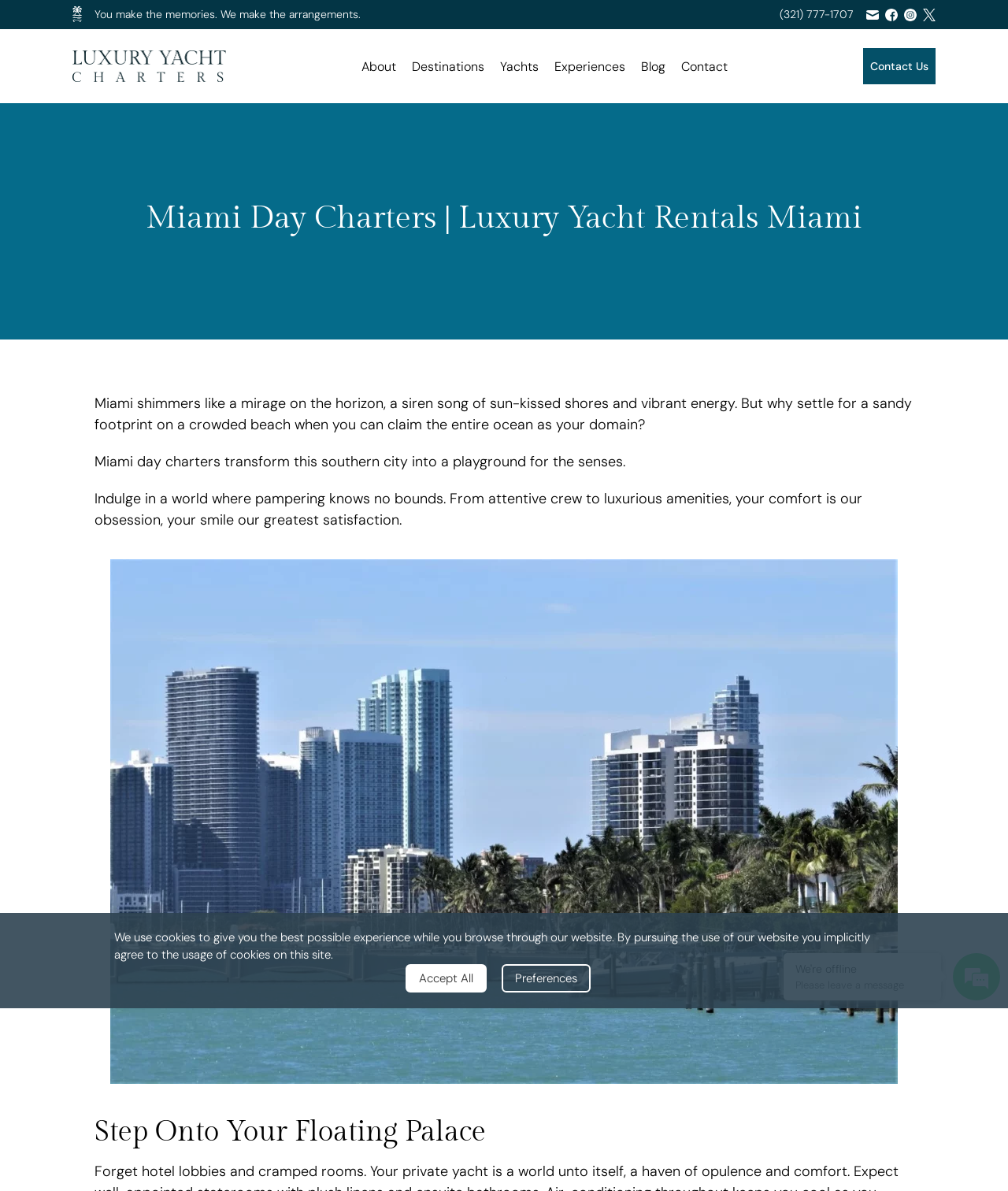What is the main activity offered?
Look at the image and answer with only one word or phrase.

Luxury Yacht Rentals